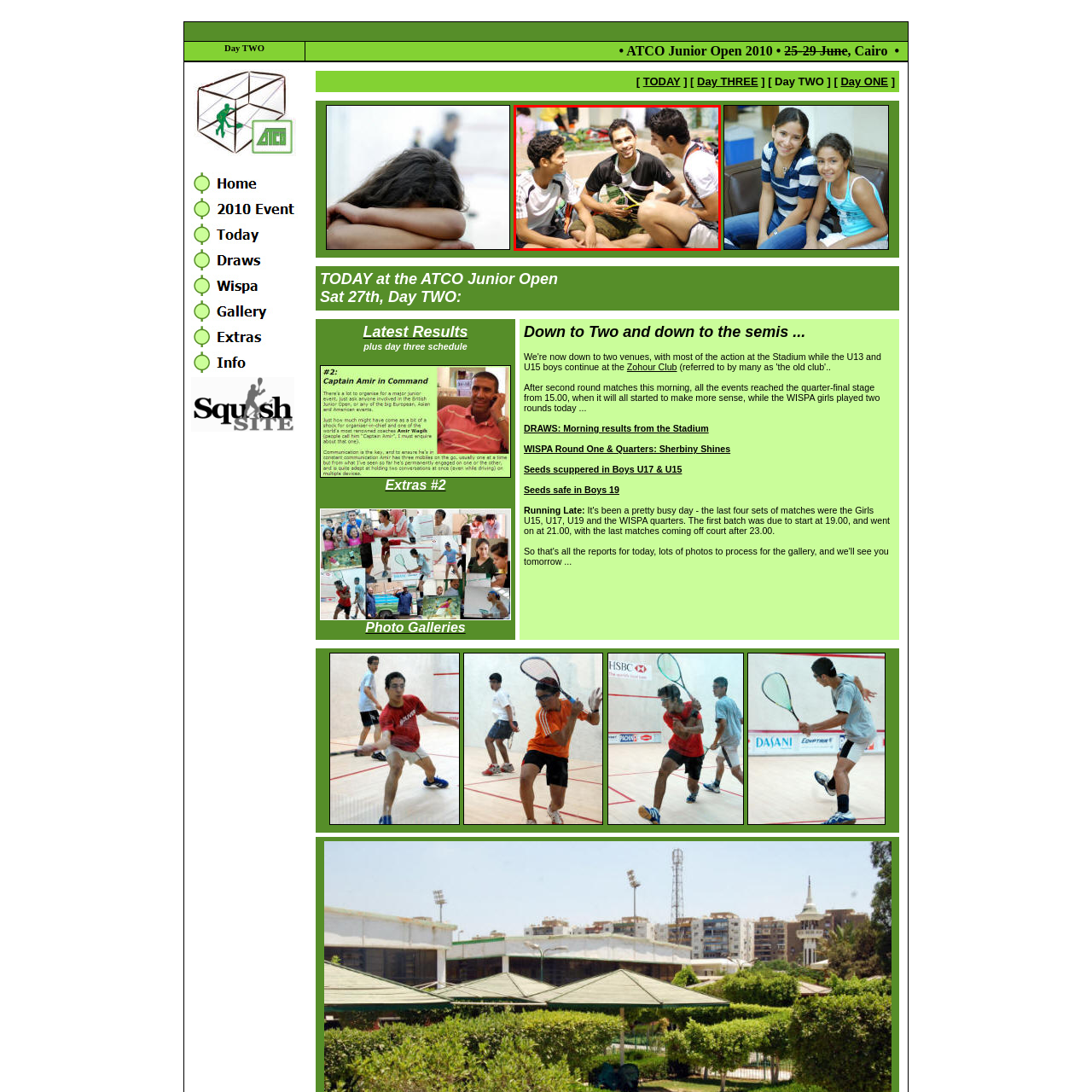Study the image enclosed in red and provide a single-word or short-phrase answer: What is the atmosphere of the sports event?

Vibrant